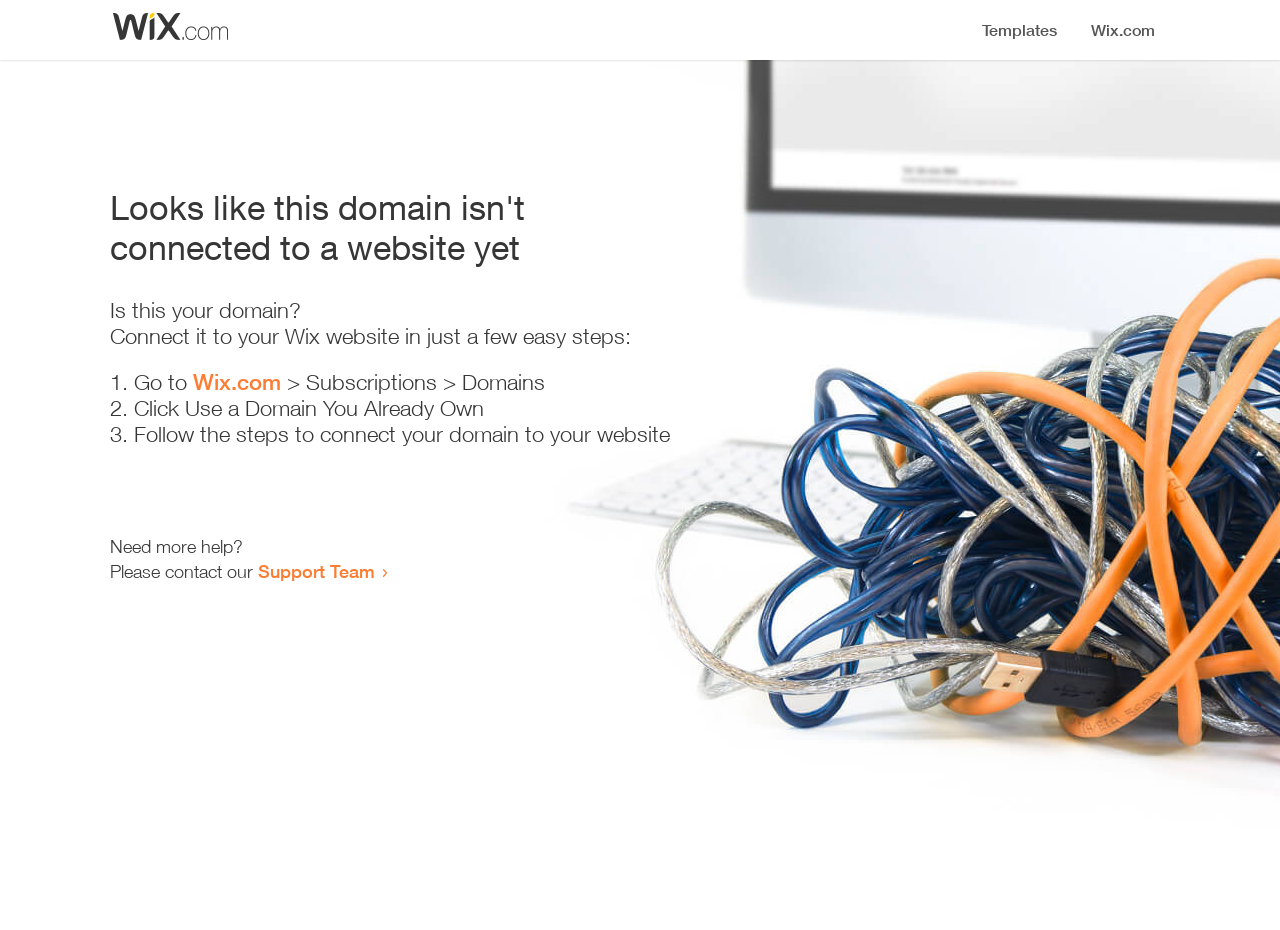Provide the bounding box coordinates of the UI element that matches the description: "Support Team".

[0.202, 0.602, 0.293, 0.626]